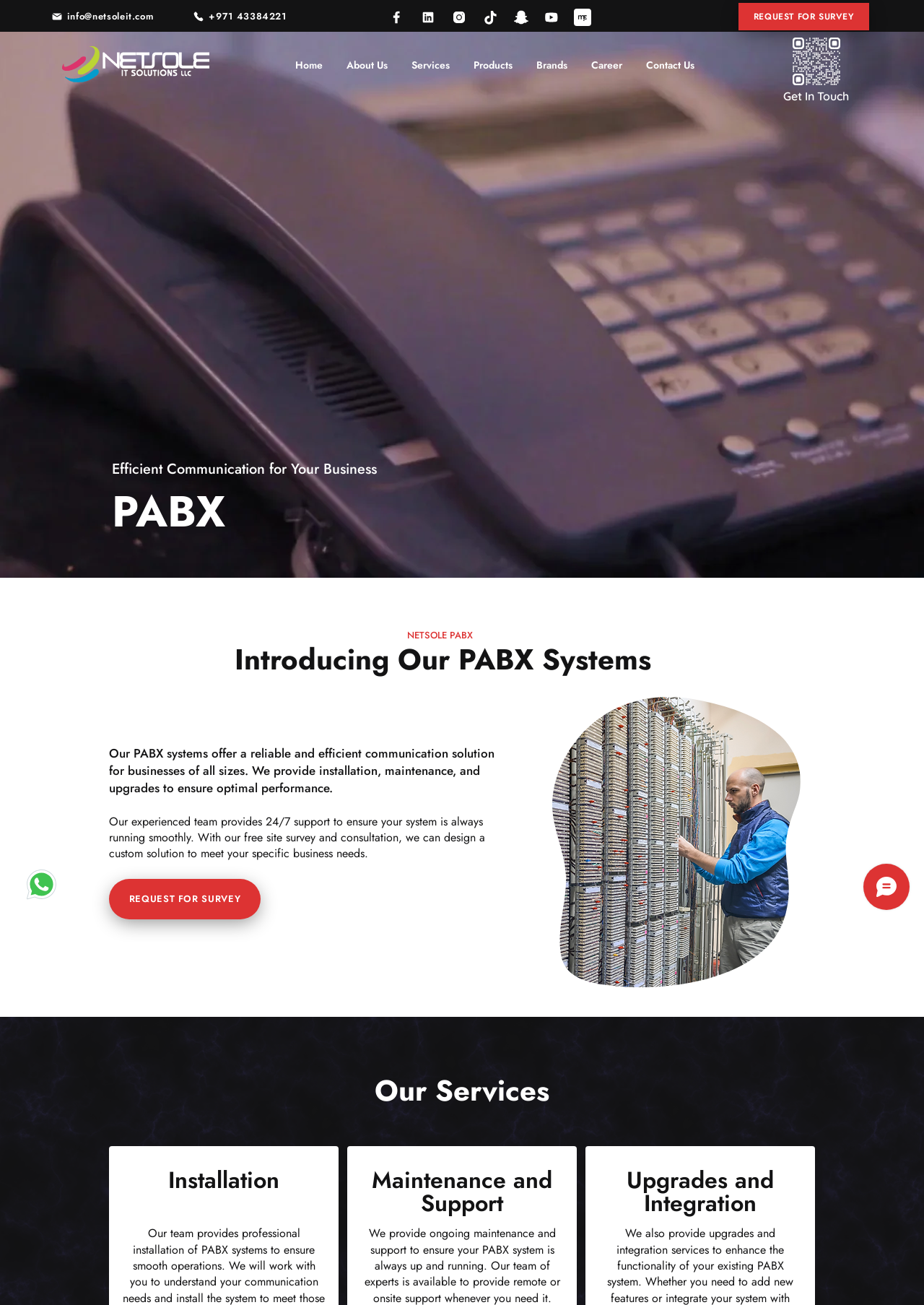Find the bounding box coordinates of the element to click in order to complete this instruction: "Request for a survey". The bounding box coordinates must be four float numbers between 0 and 1, denoted as [left, top, right, bottom].

[0.799, 0.002, 0.941, 0.023]